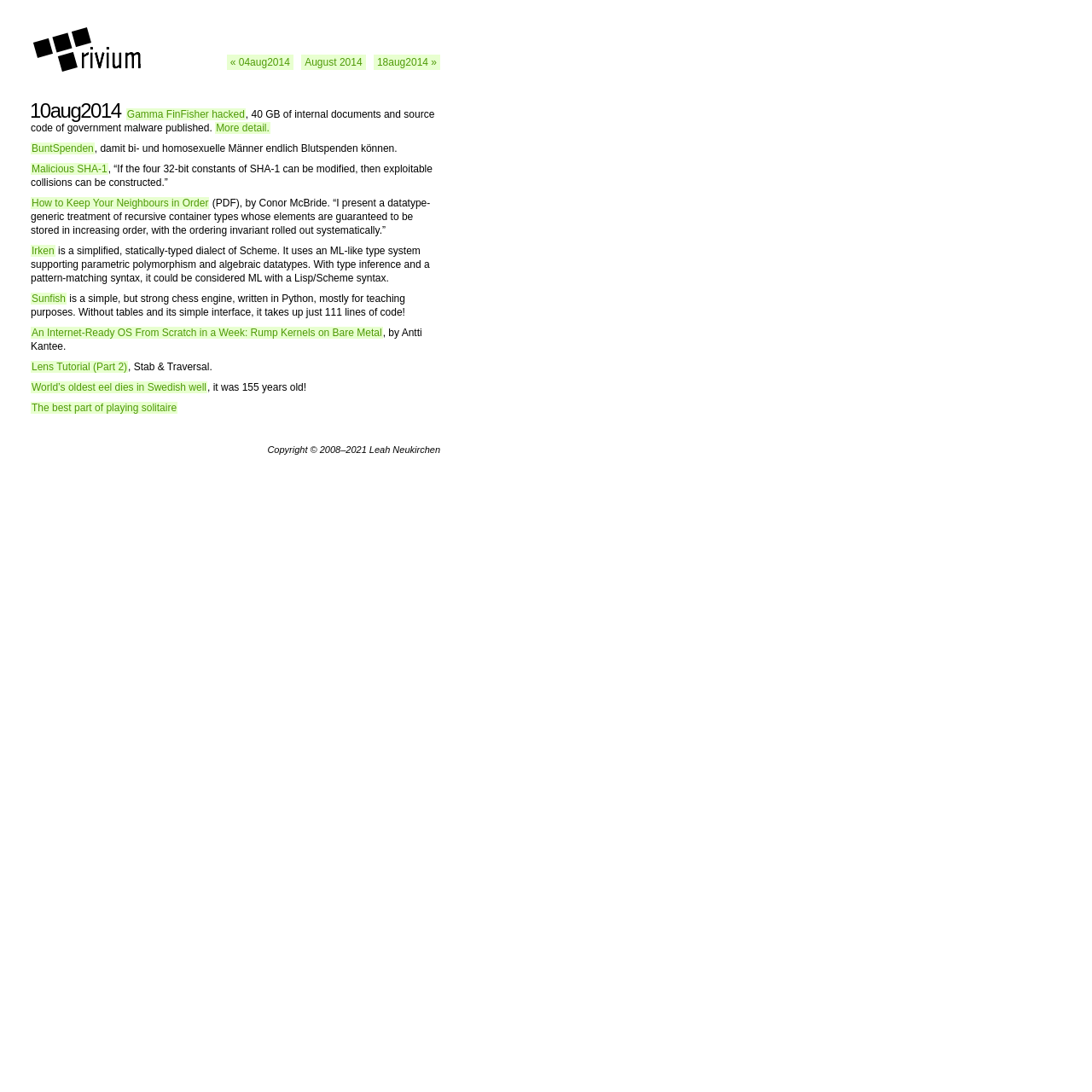What is the topic of the article 'Gamma FinFisher hacked'?
Answer the question with detailed information derived from the image.

The topic of the article 'Gamma FinFisher hacked' can be determined by reading the static text element that follows the link, which mentions 'government malware'.